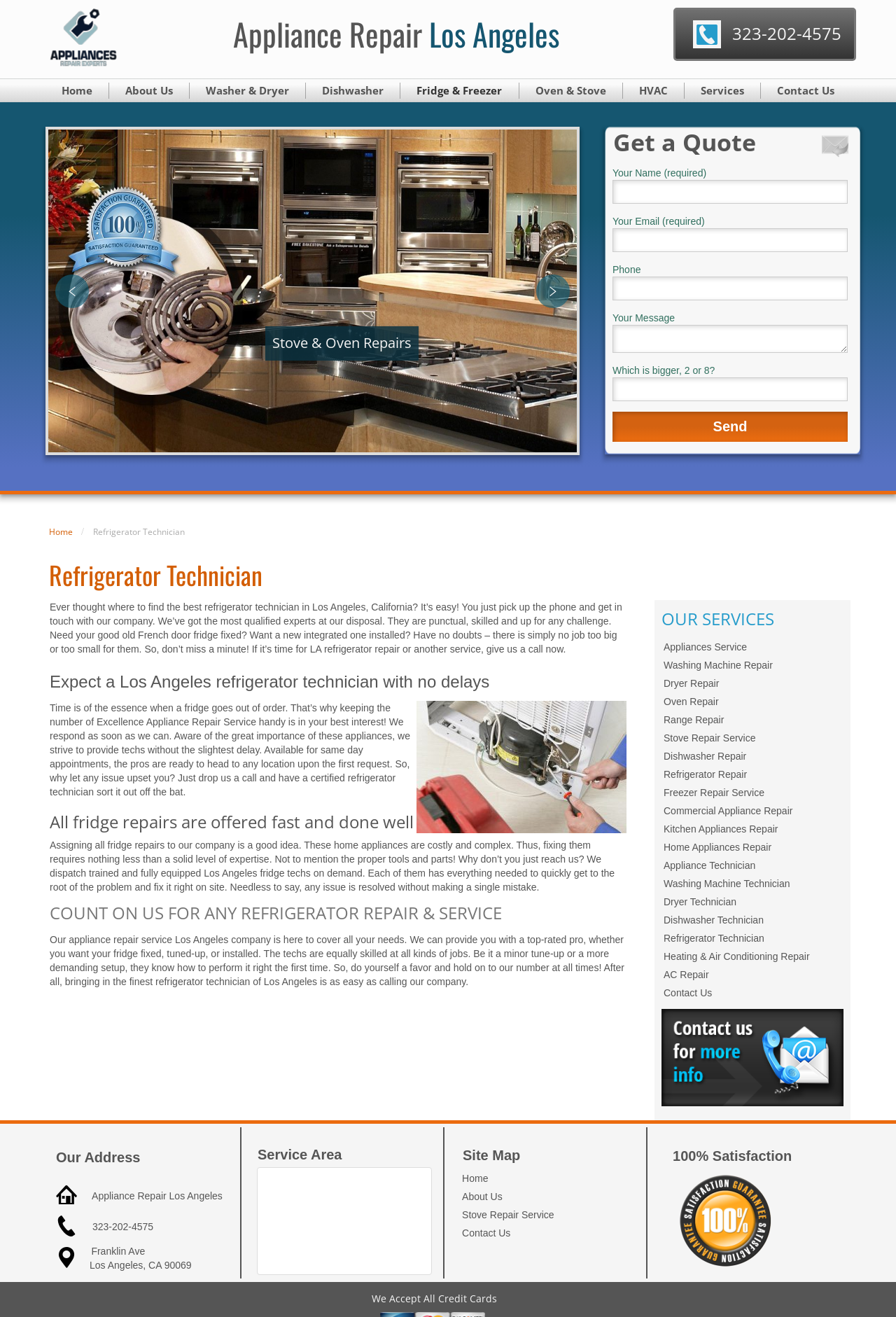Please give the bounding box coordinates of the area that should be clicked to fulfill the following instruction: "Click the 'Get a Quote' button". The coordinates should be in the format of four float numbers from 0 to 1, i.e., [left, top, right, bottom].

[0.684, 0.096, 0.844, 0.12]